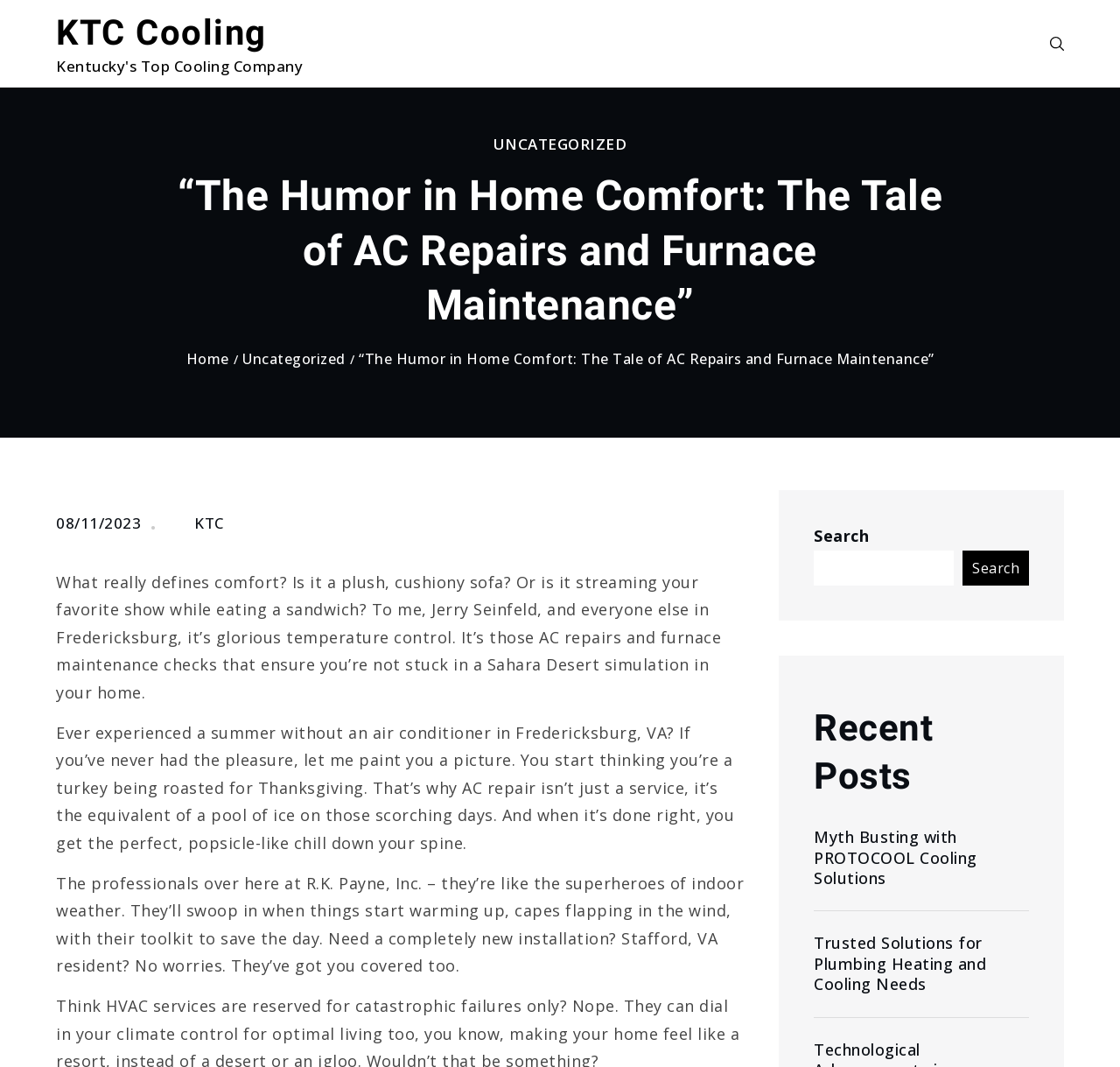Can you determine the bounding box coordinates of the area that needs to be clicked to fulfill the following instruction: "Read the recent post 'Myth Busting with PROTOCOOL Cooling Solutions'"?

[0.727, 0.775, 0.919, 0.833]